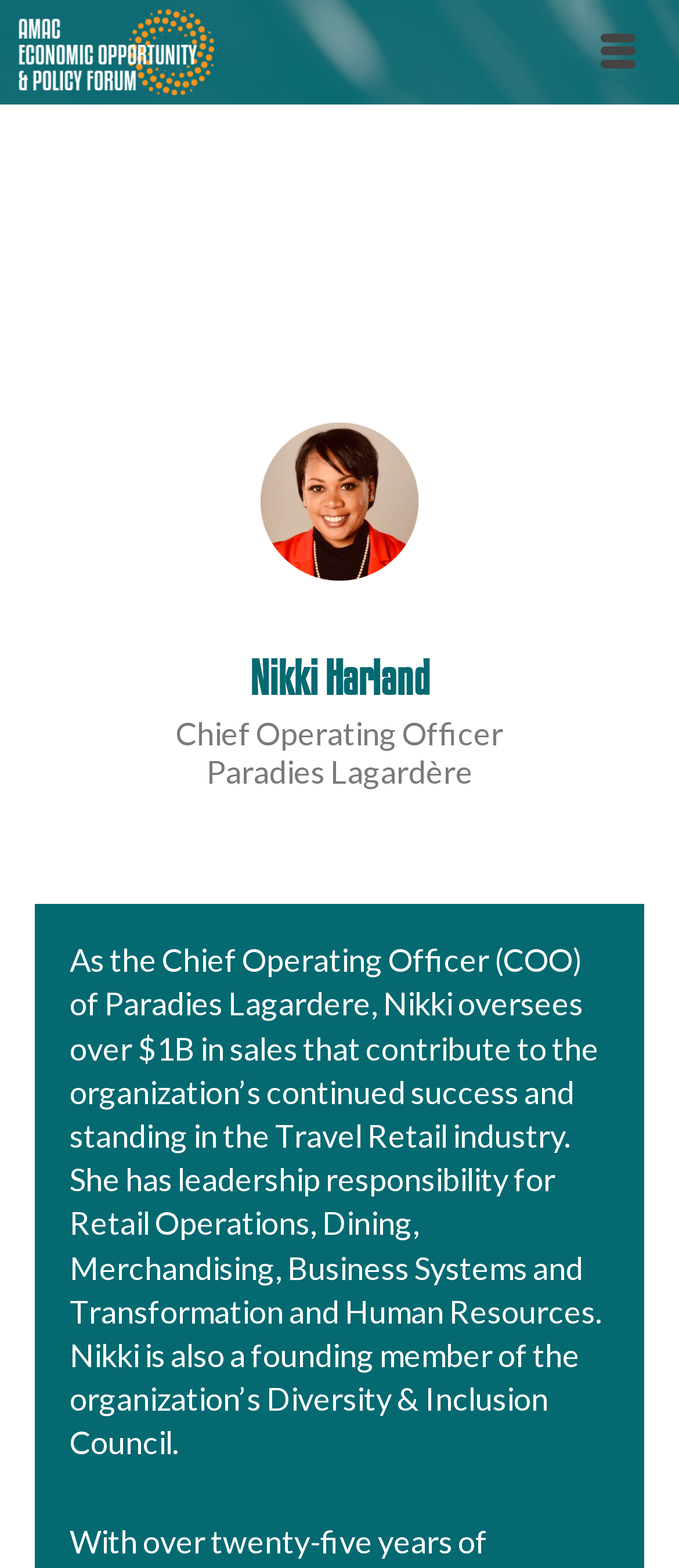What is the sales amount that Nikki Harland oversees?
Answer with a single word or short phrase according to what you see in the image.

over $1B